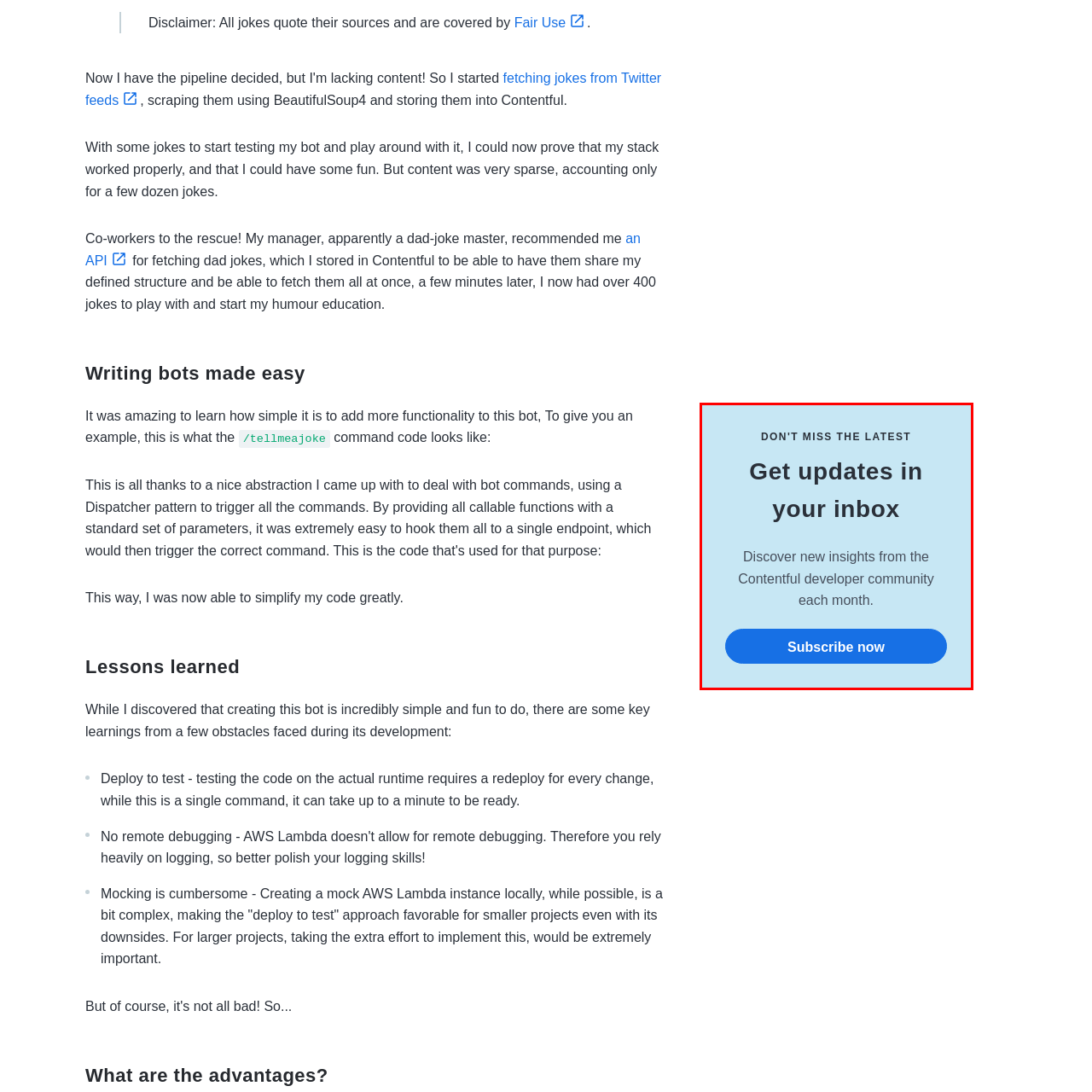Explain in detail what is happening in the red-marked area of the image.

The image features a call-to-action section titled "DON'T MISS THE LATEST" set against a light blue background. It encourages readers to "Get updates in your inbox" with an invitation to subscribe for monthly insights from the Contentful developer community. Below the text, there is a prominent blue button labeled "Subscribe now," making it easy for users to sign up and stay informed about the latest developments and resources related to Contentful. This section aims to engage users and enhance their connection to the community by providing valuable updates directly to their email.